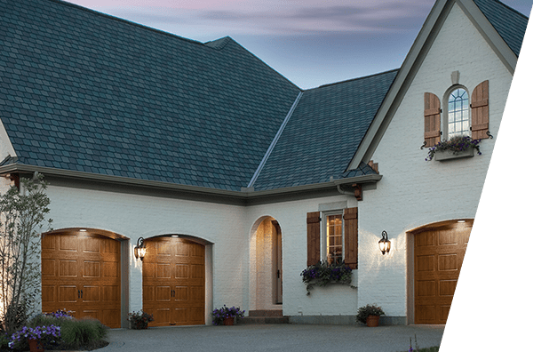What is the color of the window shutters?
Examine the image and give a concise answer in one word or a short phrase.

Rich brown